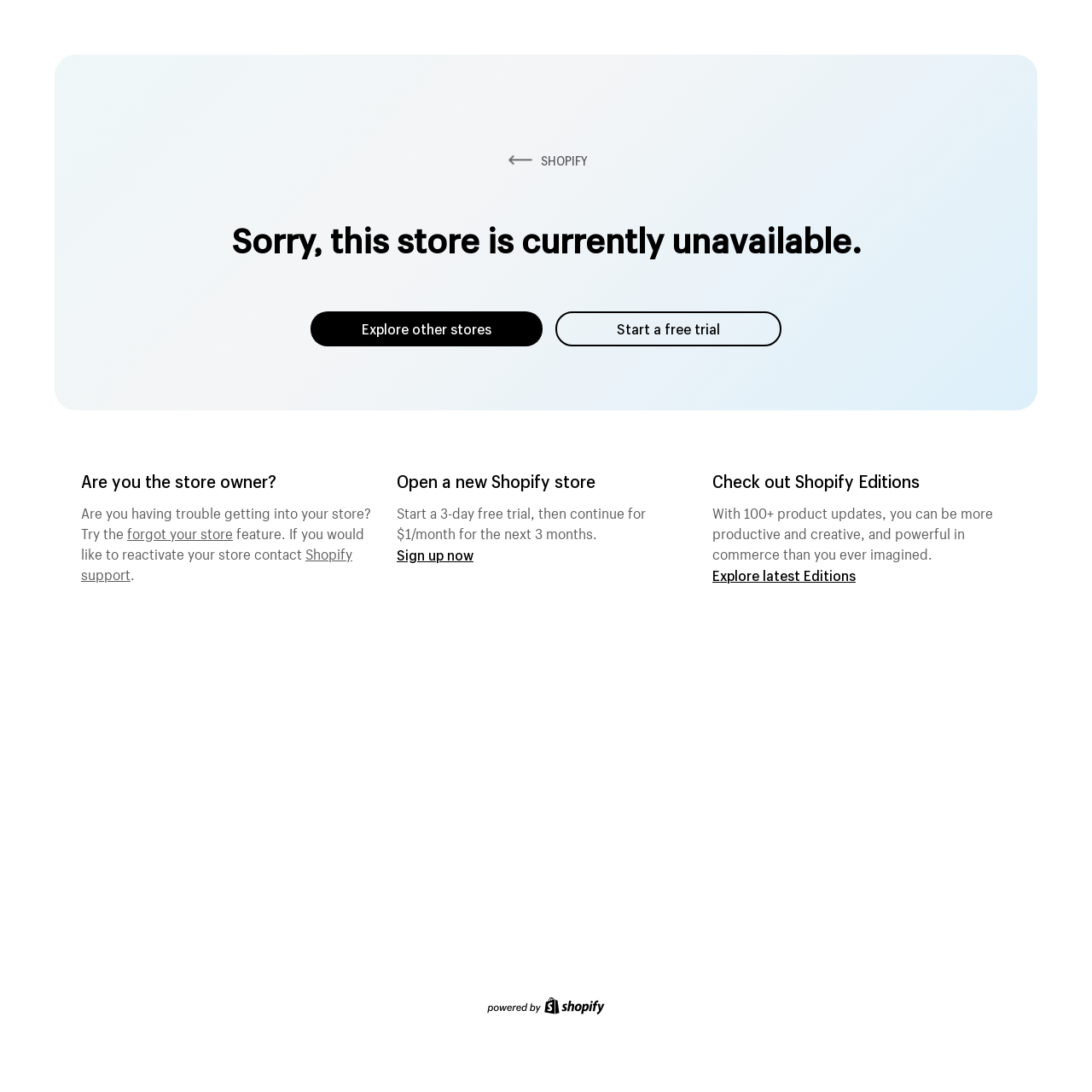How can I explore other stores?
Please look at the screenshot and answer in one word or a short phrase.

Click 'Explore other stores' link